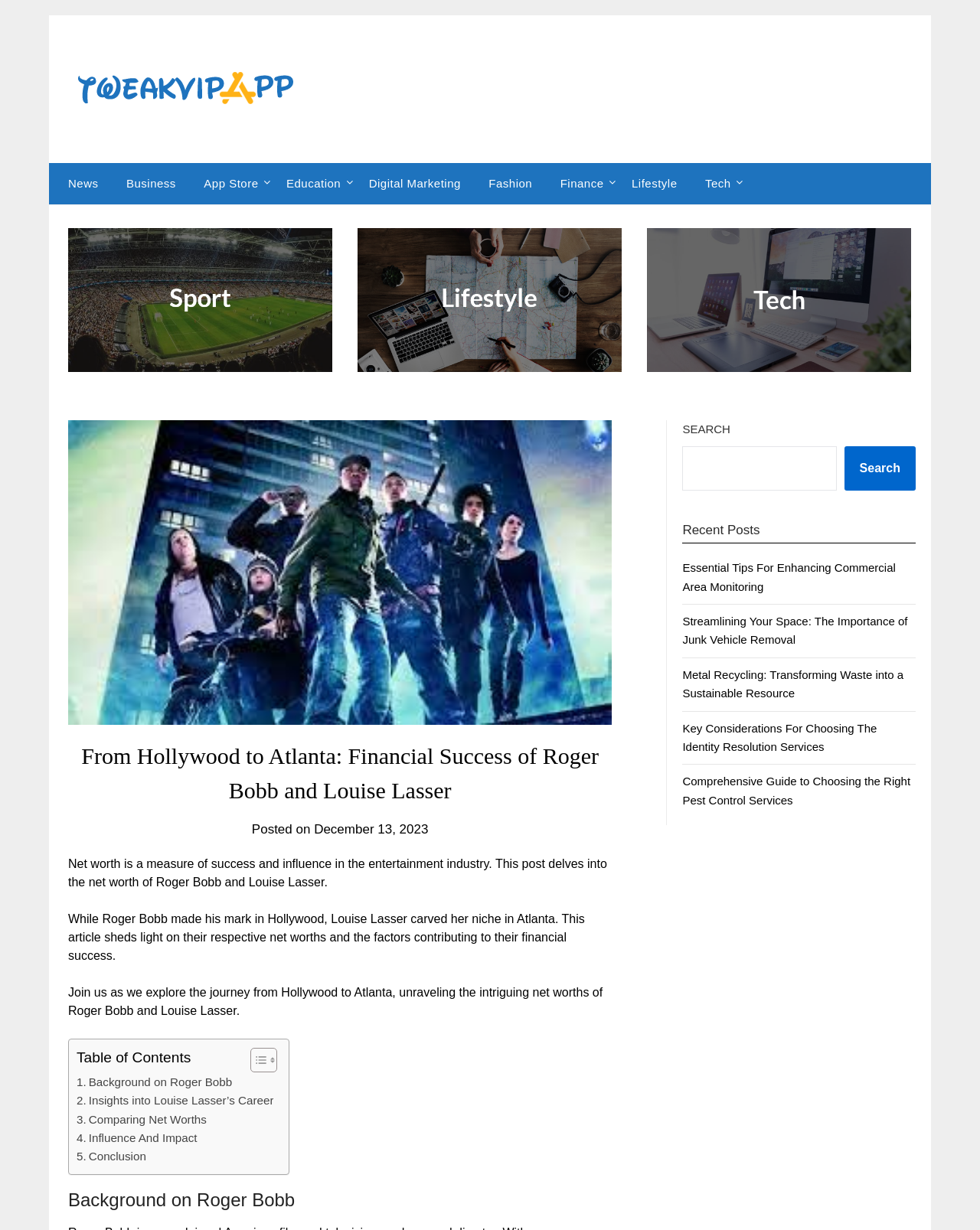Could you find the bounding box coordinates of the clickable area to complete this instruction: "Click on the U button"?

None